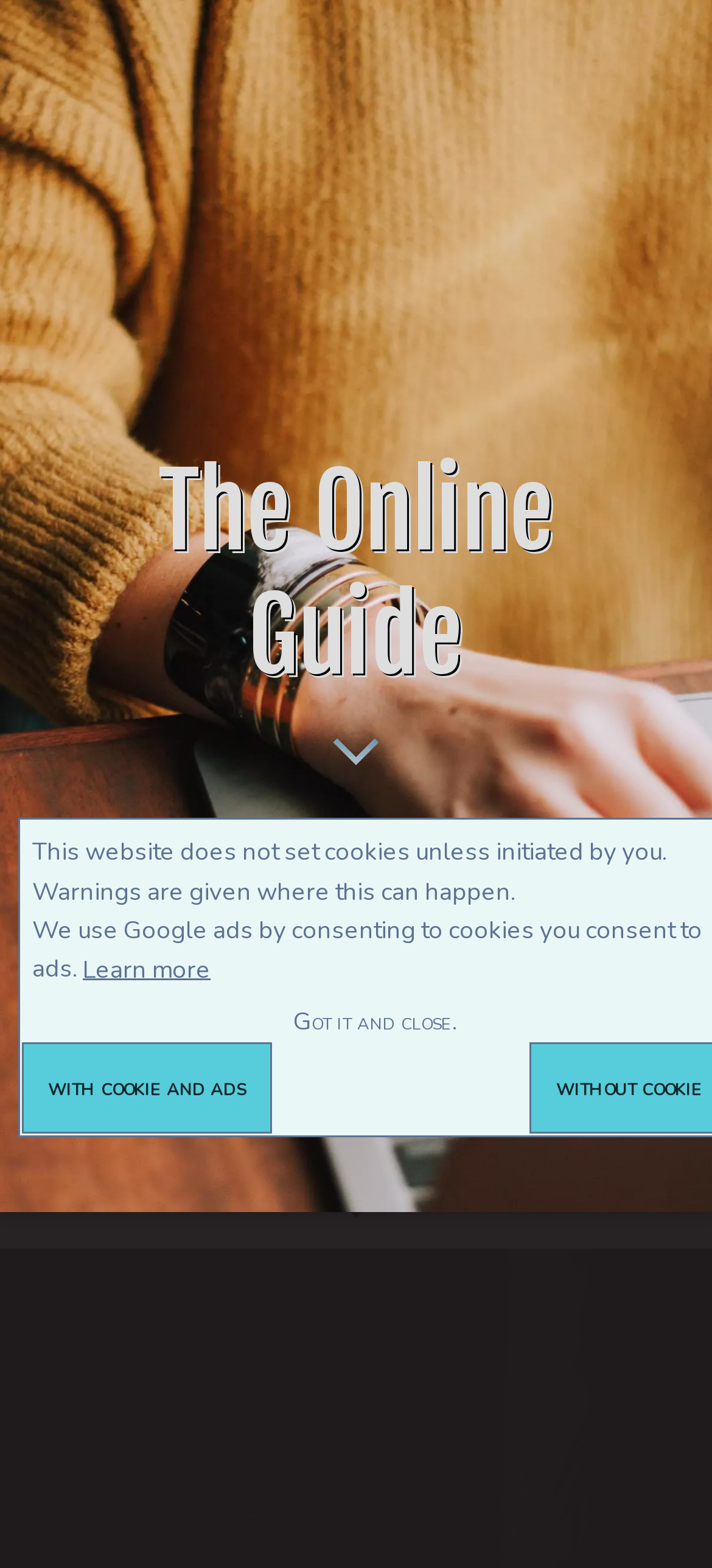What is the main topic of this webpage?
Ensure your answer is thorough and detailed.

The main topic of this webpage is Indoor Air Pollution, which can be inferred from the heading 'The Online Guide to... Indoor Air Pollution - Air Duct Cleaning' and the static text 'indoors. If your air in your home is heated or cooled with a central air system, you may need to decide if cleaning the air ducts would help avoid the health effects of indoor air pollution.'